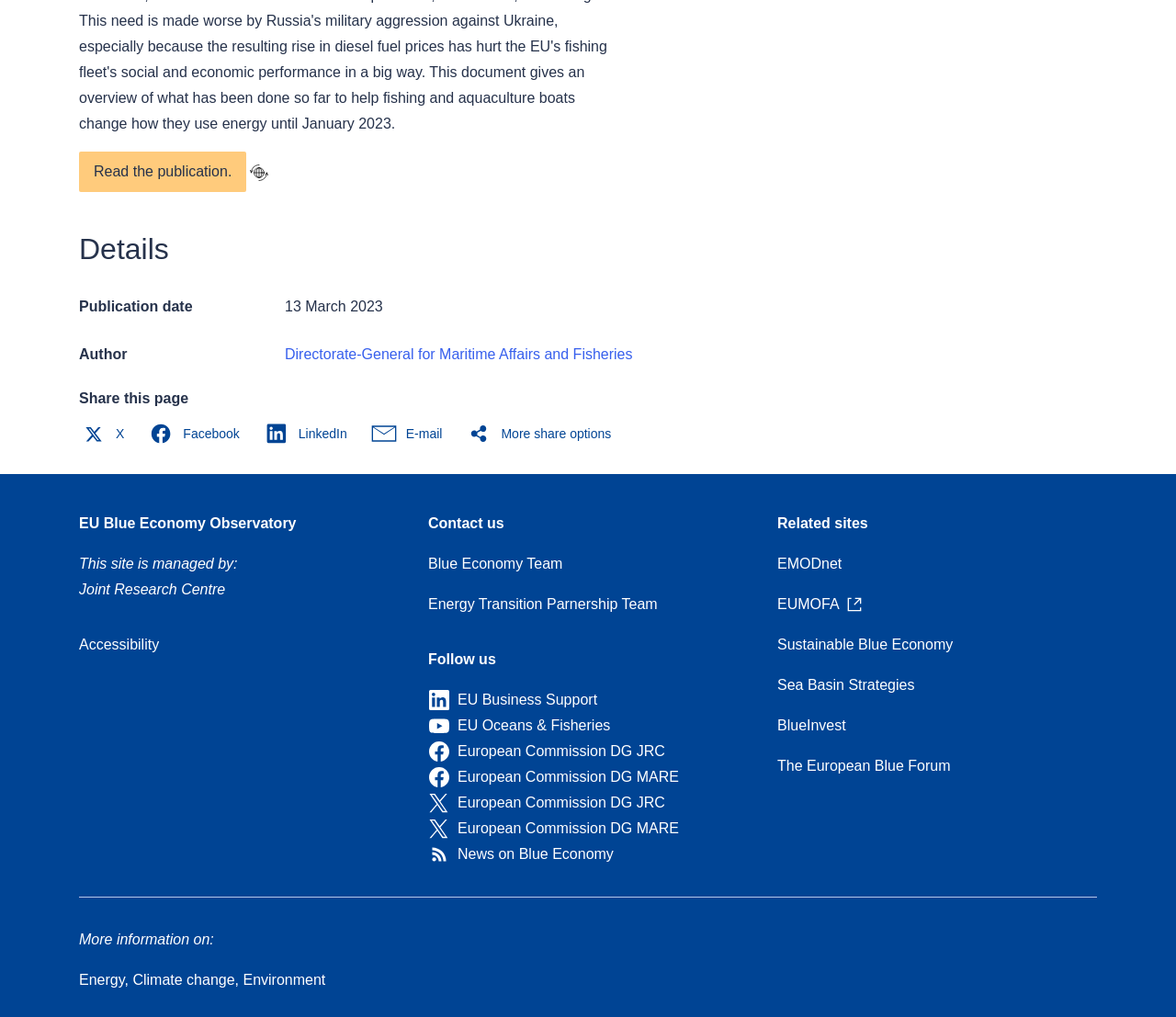Locate the bounding box of the UI element defined by this description: "aria-describedby="nf-error-12" name="phone"". The coordinates should be given as four float numbers between 0 and 1, formatted as [left, top, right, bottom].

None